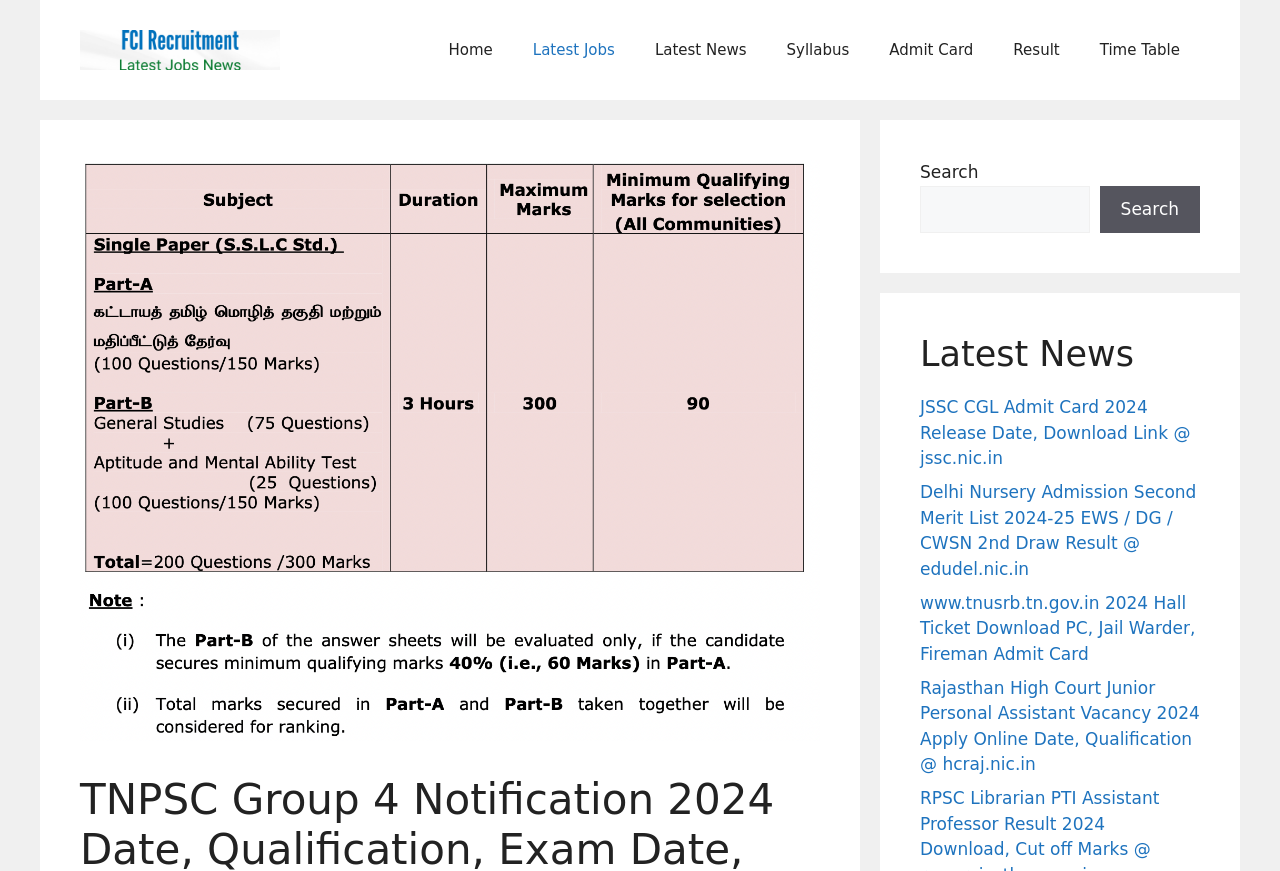Please identify the bounding box coordinates of the clickable element to fulfill the following instruction: "Search for a keyword". The coordinates should be four float numbers between 0 and 1, i.e., [left, top, right, bottom].

[0.719, 0.213, 0.851, 0.268]